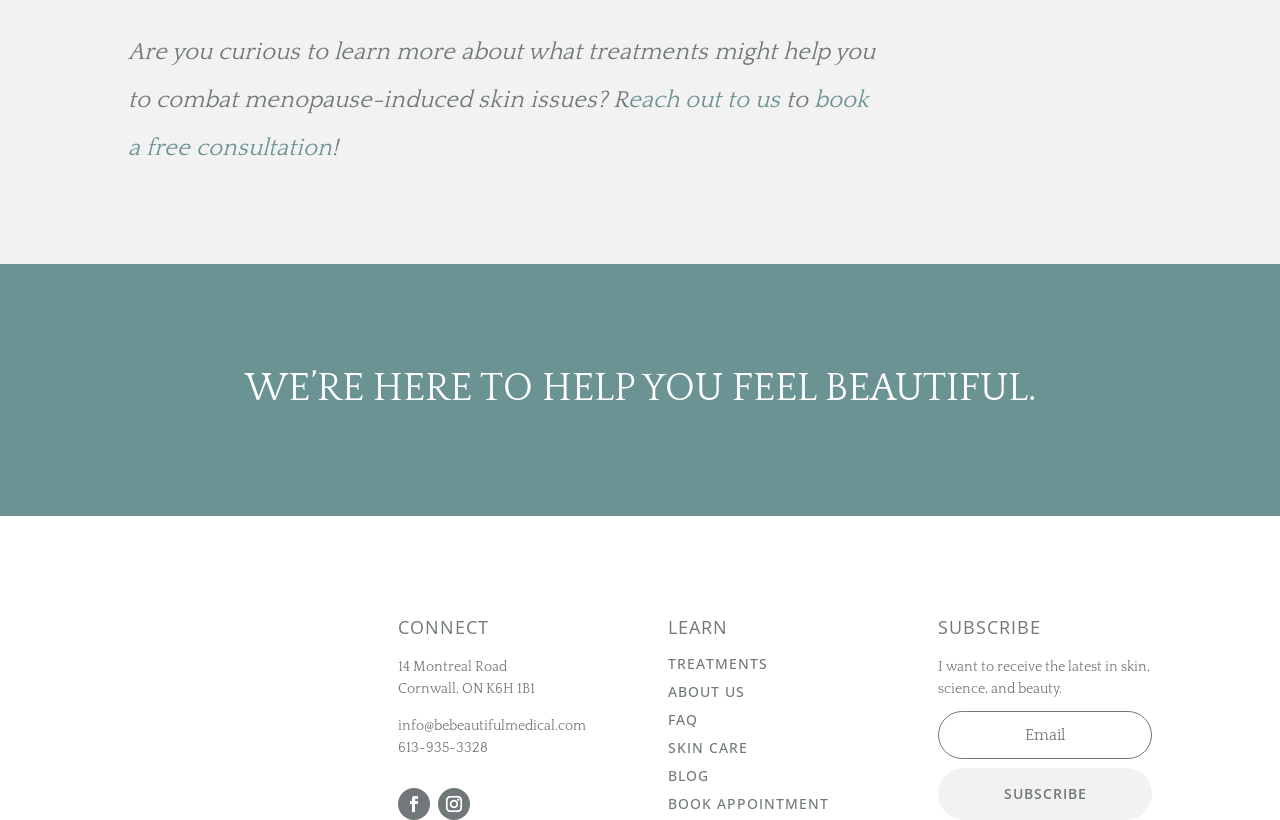Identify the bounding box coordinates of the element that should be clicked to fulfill this task: "click the 'book a free consultation' link". The coordinates should be provided as four float numbers between 0 and 1, i.e., [left, top, right, bottom].

[0.1, 0.106, 0.679, 0.196]